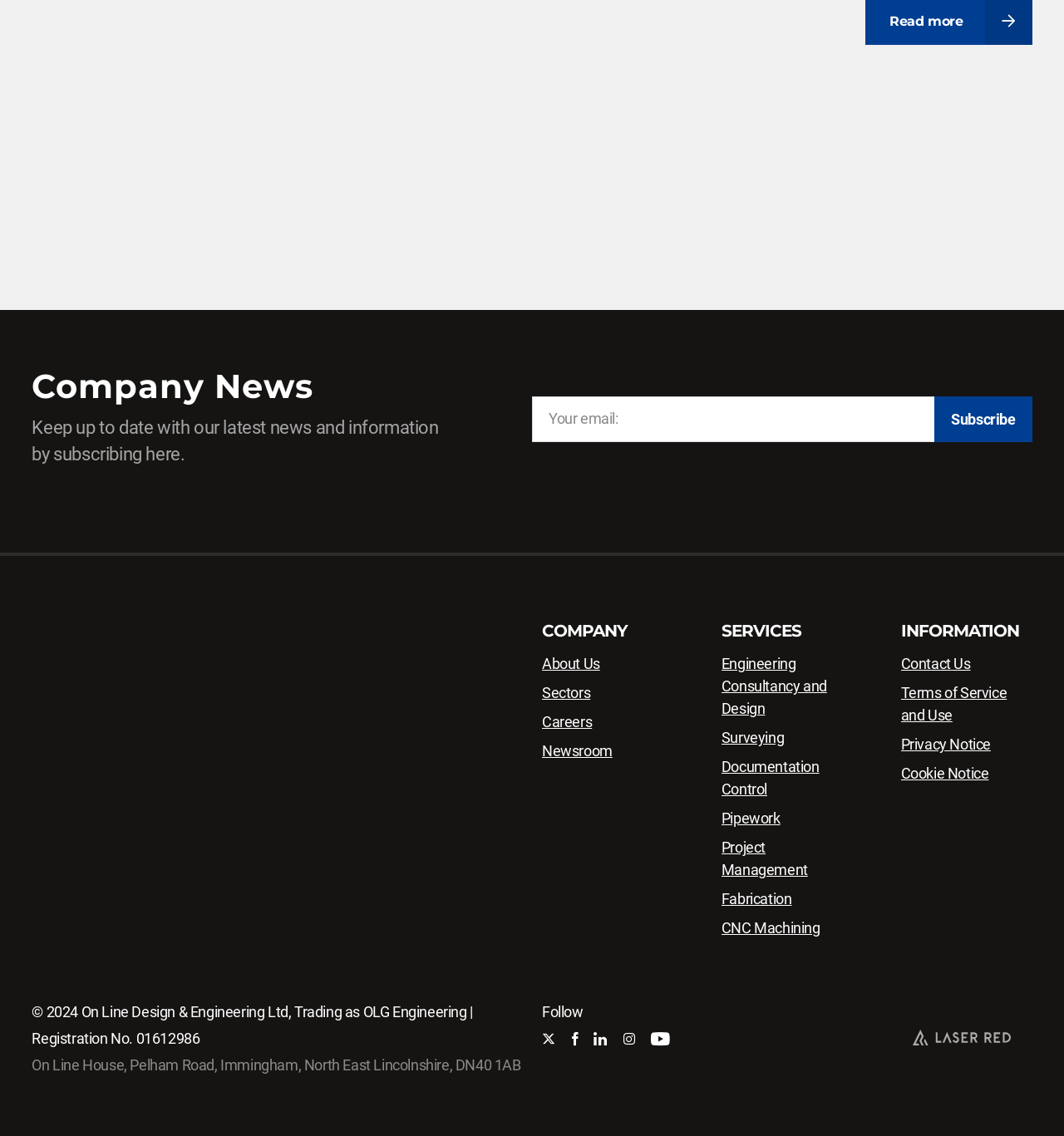Please find the bounding box for the UI component described as follows: "Terms of Service and Use".

[0.847, 0.602, 0.946, 0.637]